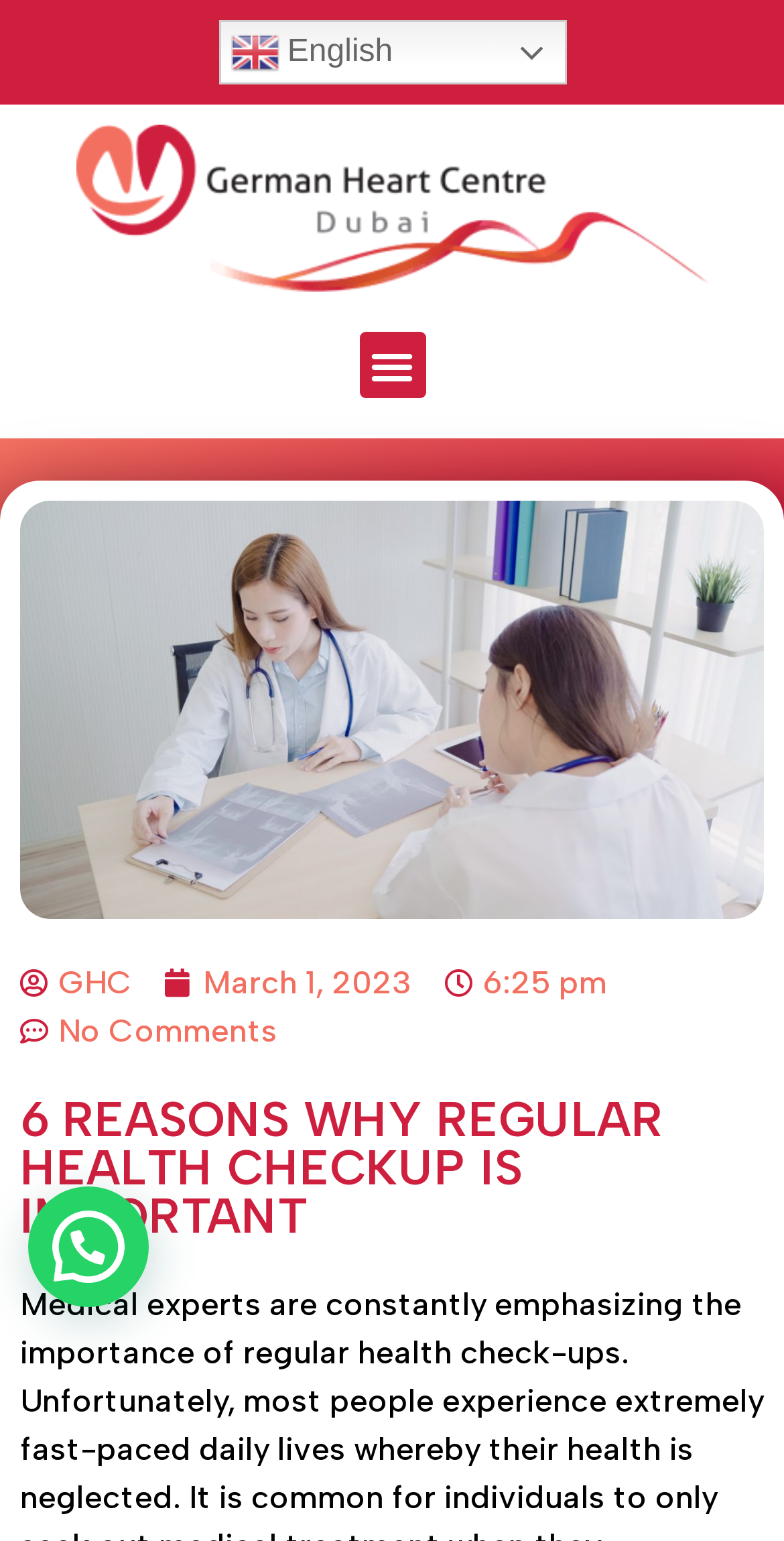Determine the bounding box for the UI element that matches this description: "Menu".

[0.458, 0.215, 0.542, 0.258]